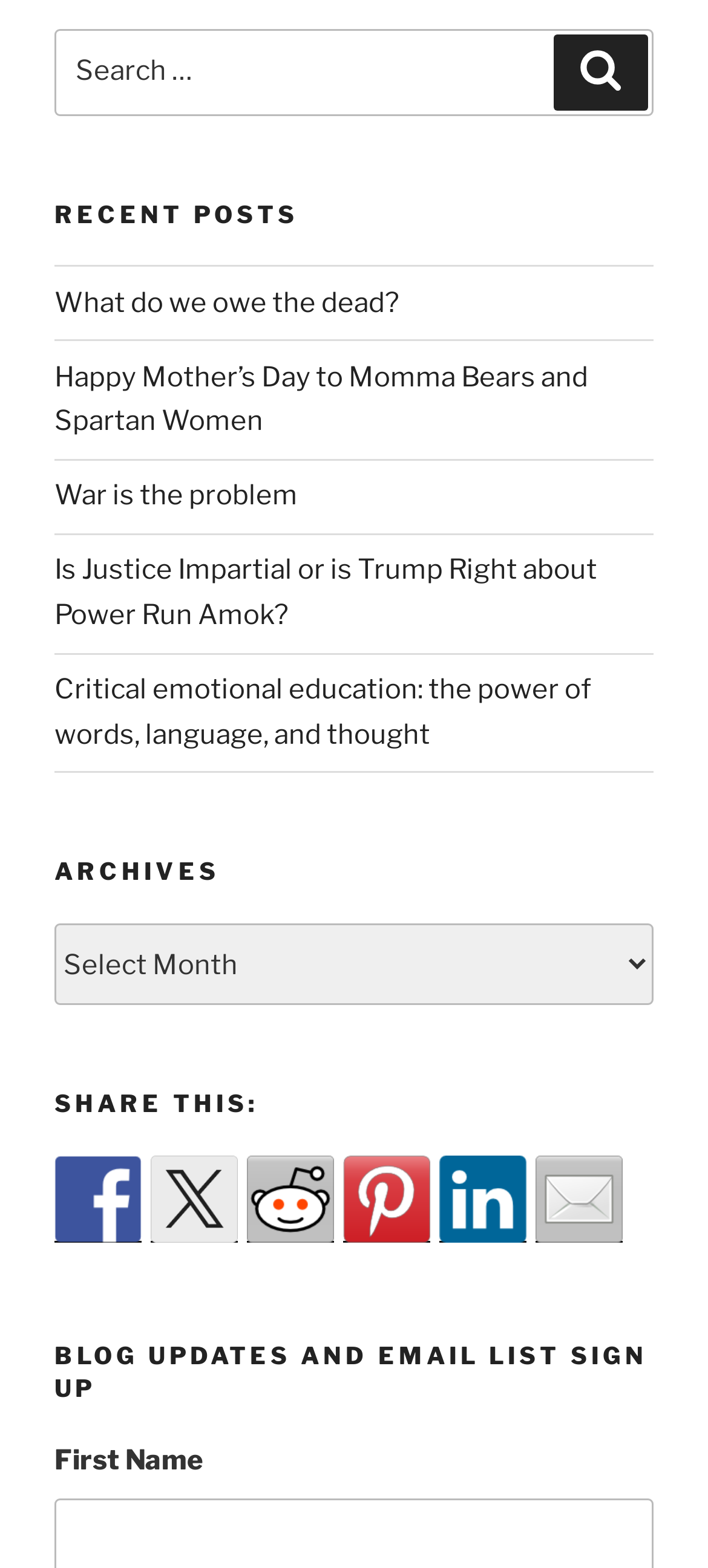What type of content is listed under 'Recent Posts'?
Look at the webpage screenshot and answer the question with a detailed explanation.

The 'Recent Posts' section lists several links with titles such as 'What do we owe the dead?' and 'Happy Mother’s Day to Momma Bears and Spartan Women'. These titles suggest that the content listed under 'Recent Posts' are blog posts or articles.